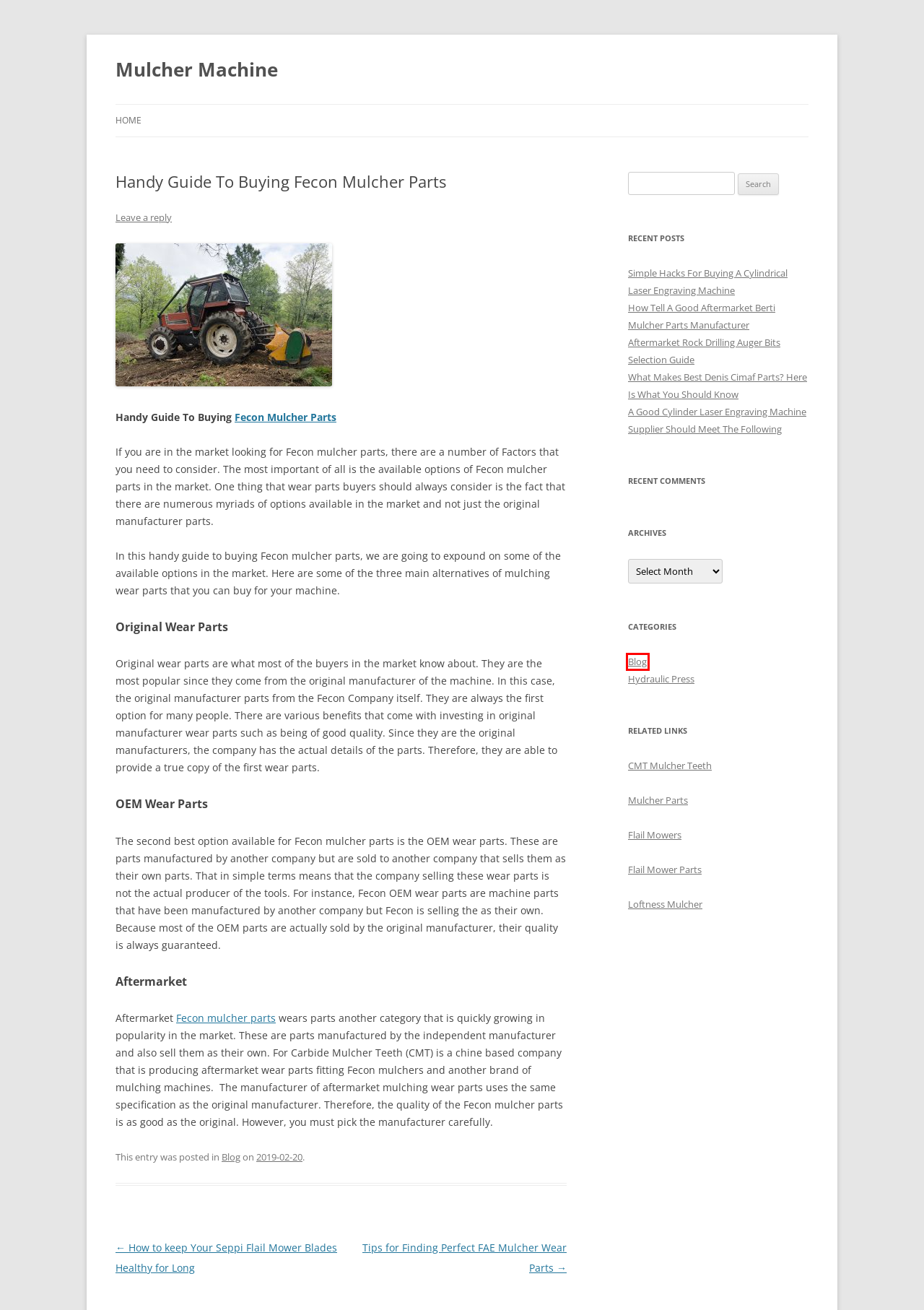You have a screenshot of a webpage with a red rectangle bounding box. Identify the best webpage description that corresponds to the new webpage after clicking the element within the red bounding box. Here are the candidates:
A. Aftermarket Rock Drilling Auger Bits Selection Guide
B. How to keep Your Seppi Flail Mower Blades Healthy for Long
C. Blog 归档 - Mulcher Machine
D. How Tell A Good Aftermarket Berti Mulcher Parts Manufacturer
E. Benefits Flail Mower Hammer Blades with Full cutting edge
F. 4 Must-Know Advantages of Carbide Teeth - Blog for Flail Mower Parts
G. Hydraulic Press 归档 - Mulcher Machine
H. Tips for Finding Perfect FAE Mulcher Wear Parts - Mulcher Machine

C